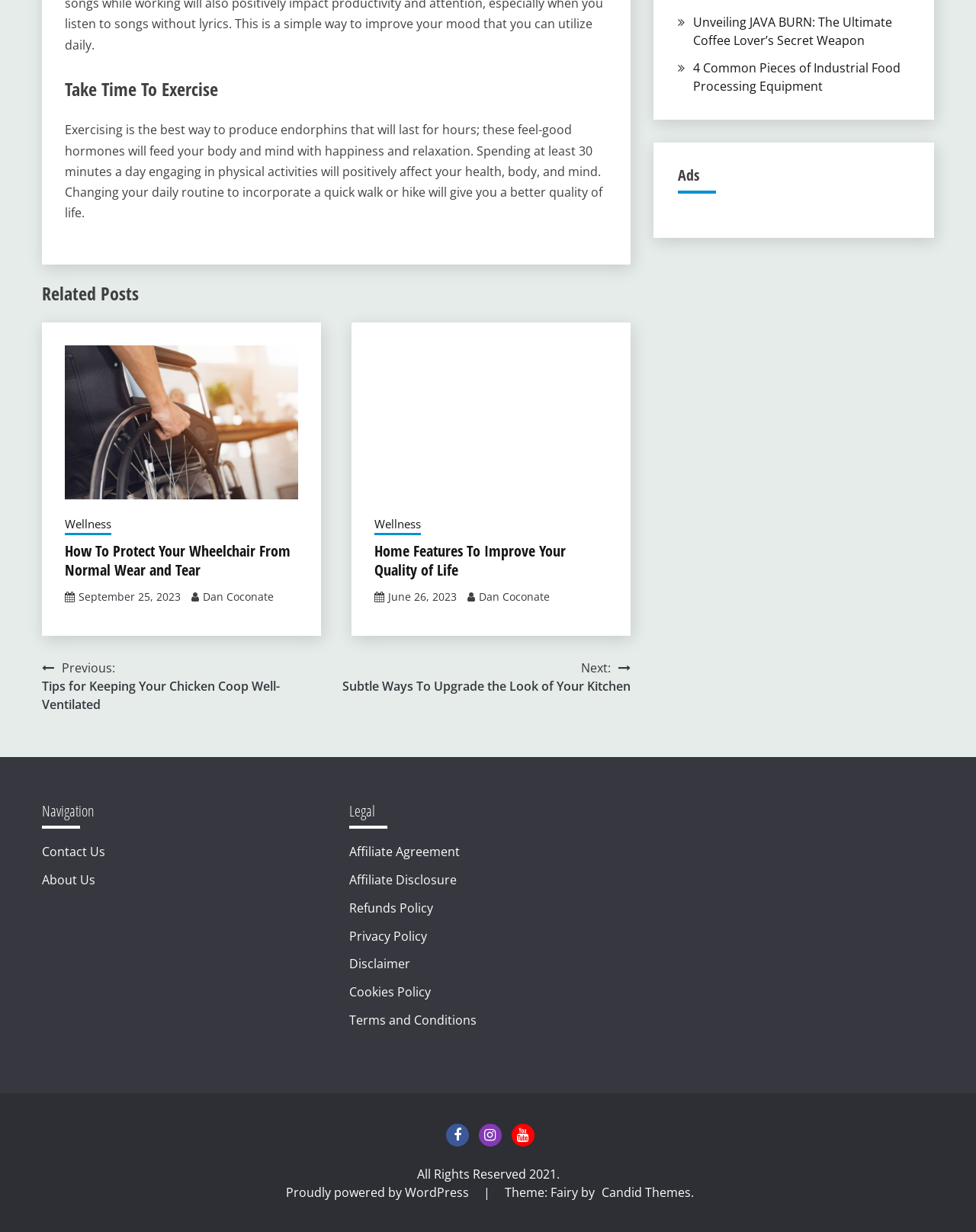Identify the bounding box coordinates for the region to click in order to carry out this instruction: "View the post about home features to improve your quality of life". Provide the coordinates using four float numbers between 0 and 1, formatted as [left, top, right, bottom].

[0.383, 0.28, 0.622, 0.405]